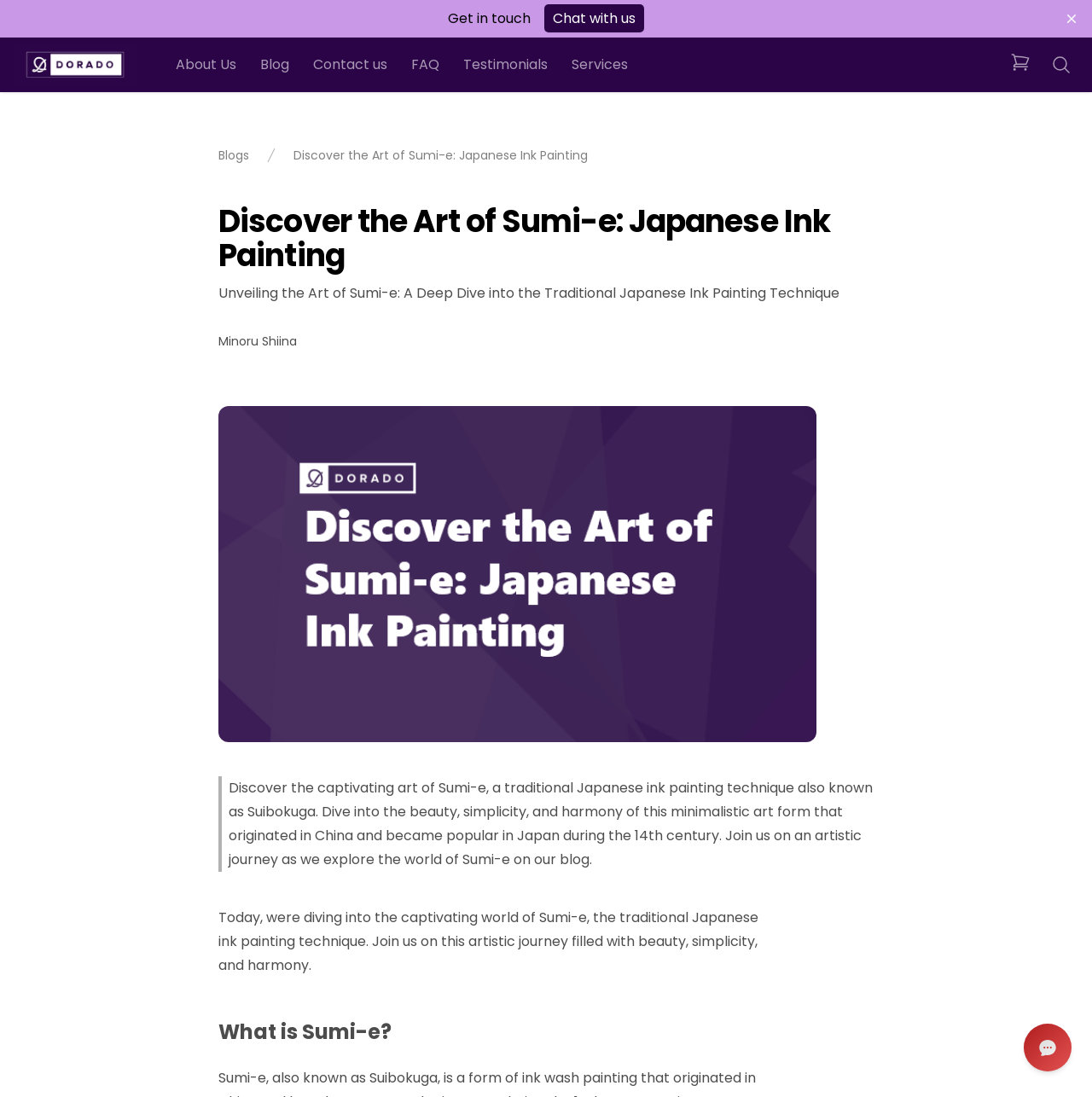Determine the bounding box coordinates of the region I should click to achieve the following instruction: "Read about the art of Sumi-e". Ensure the bounding box coordinates are four float numbers between 0 and 1, i.e., [left, top, right, bottom].

[0.2, 0.187, 0.8, 0.249]